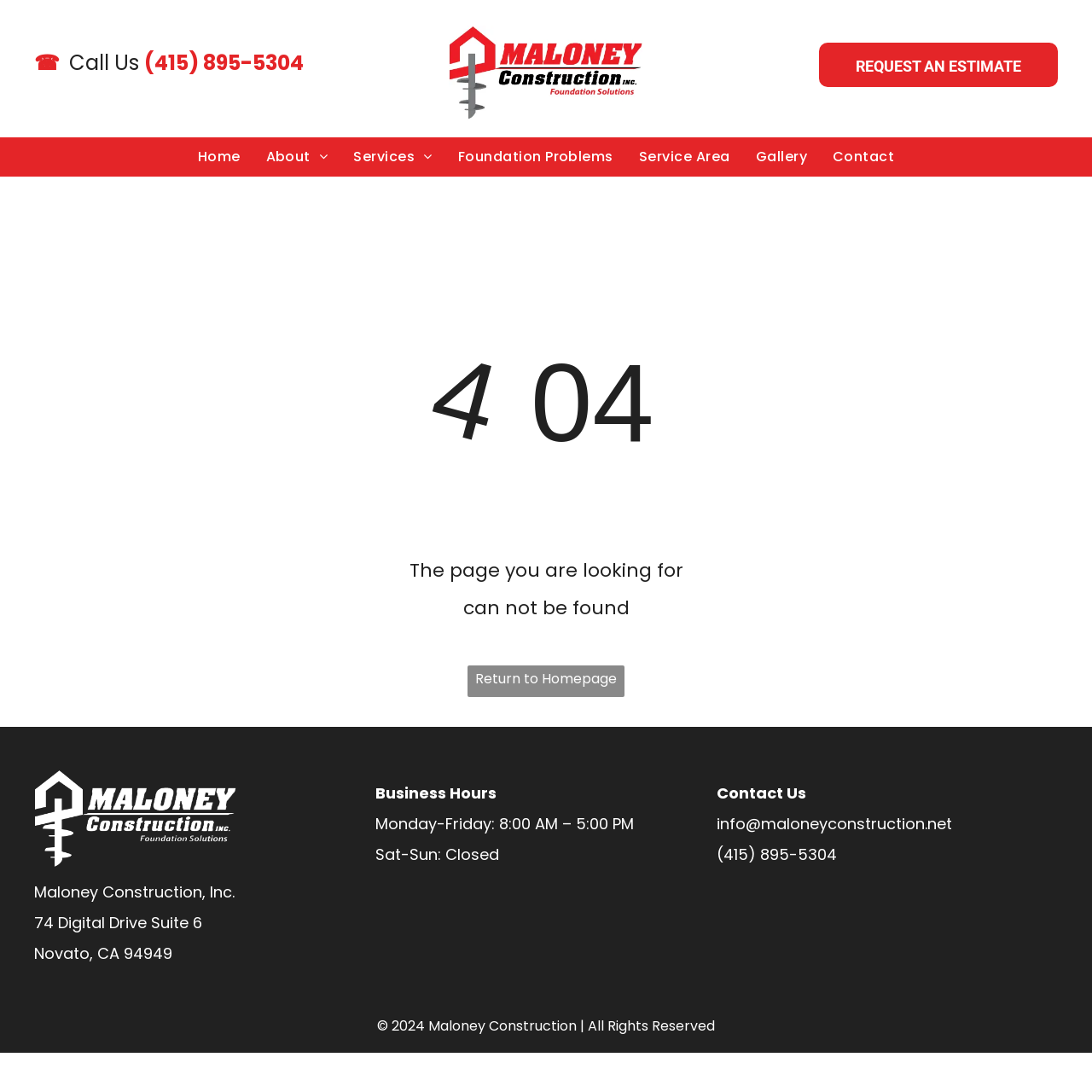What is the copyright year?
Refer to the image and provide a concise answer in one word or phrase.

2024